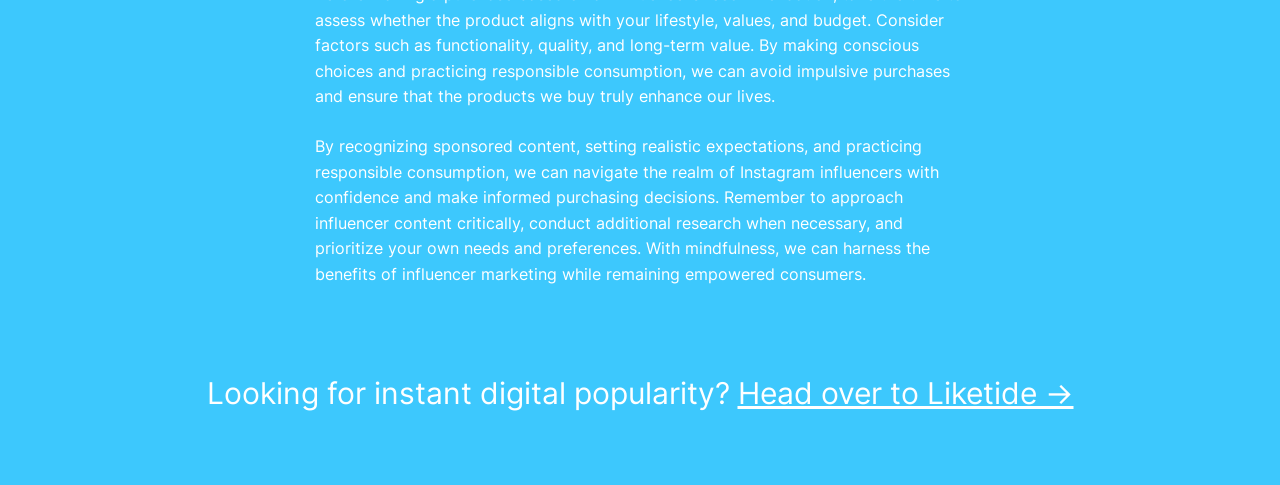Extract the bounding box of the UI element described as: "Head over to Liketide →".

[0.576, 0.772, 0.839, 0.846]